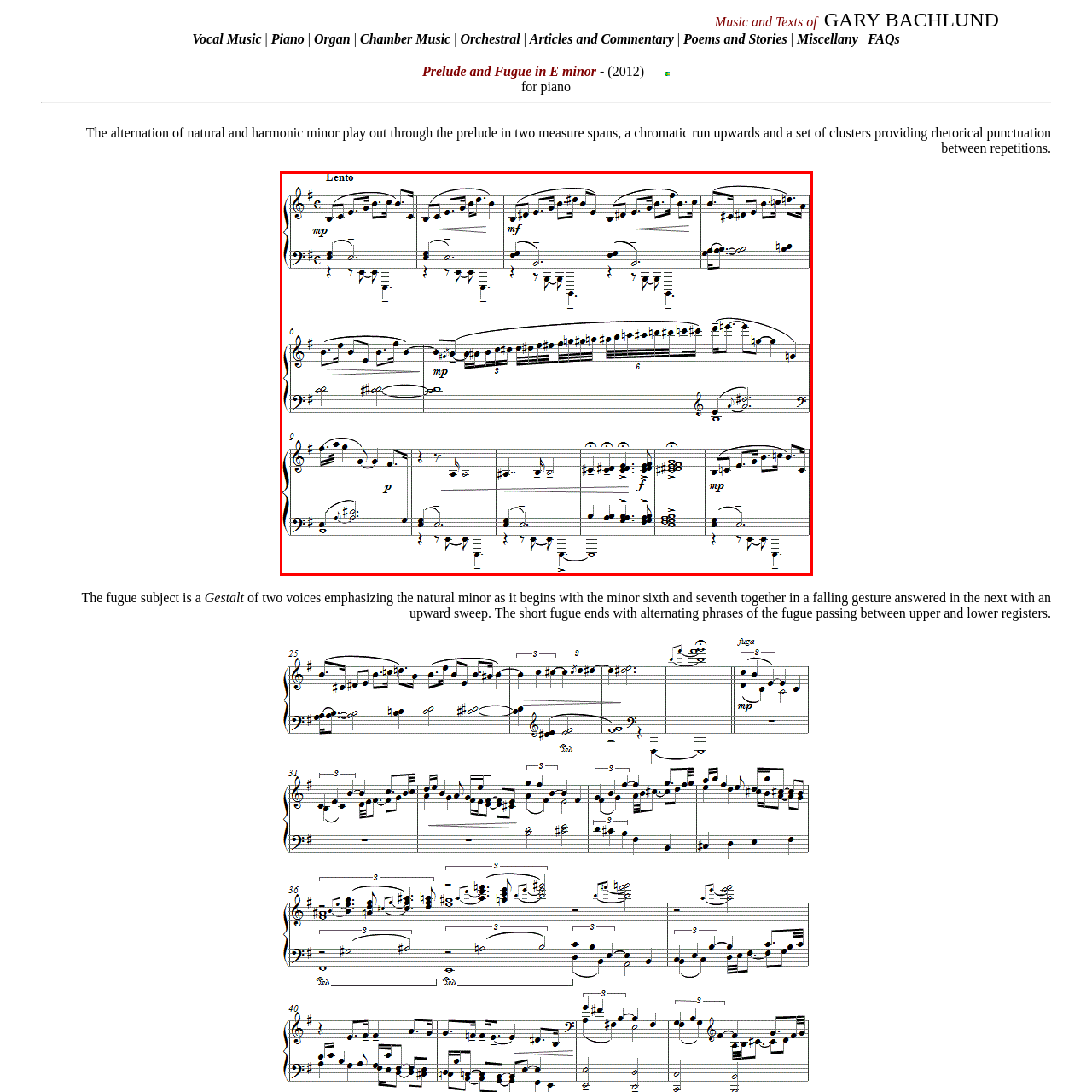Describe extensively the contents of the image within the red-bordered area.

The image features the musical score for "Prelude and Fugue in E minor" for piano, composed by Gary Bachlund in 2012. The score is elegantly designed, showcasing a variety of musical notations, including dynamic markings such as "mp" (mezzo-piano), "mf" (mezzo-forte), and "p" (piano), guiding the performer on the expressive nuances required. 

The notation is organized across multiple staves, exhibiting a clear, structured layout typical of classical sheet music. The top section introduces the prelude, characterized by a flowing melody, while the lower section begins to outline the fugue subject. This arrangement suggests a lively interplay of voices, with the notation emphasizing contrasts in dynamics and rhythm.

Overall, the score encapsulates the intricate interplay between melody and harmony, inviting musicians to explore the emotional depth of Bachlund's work.